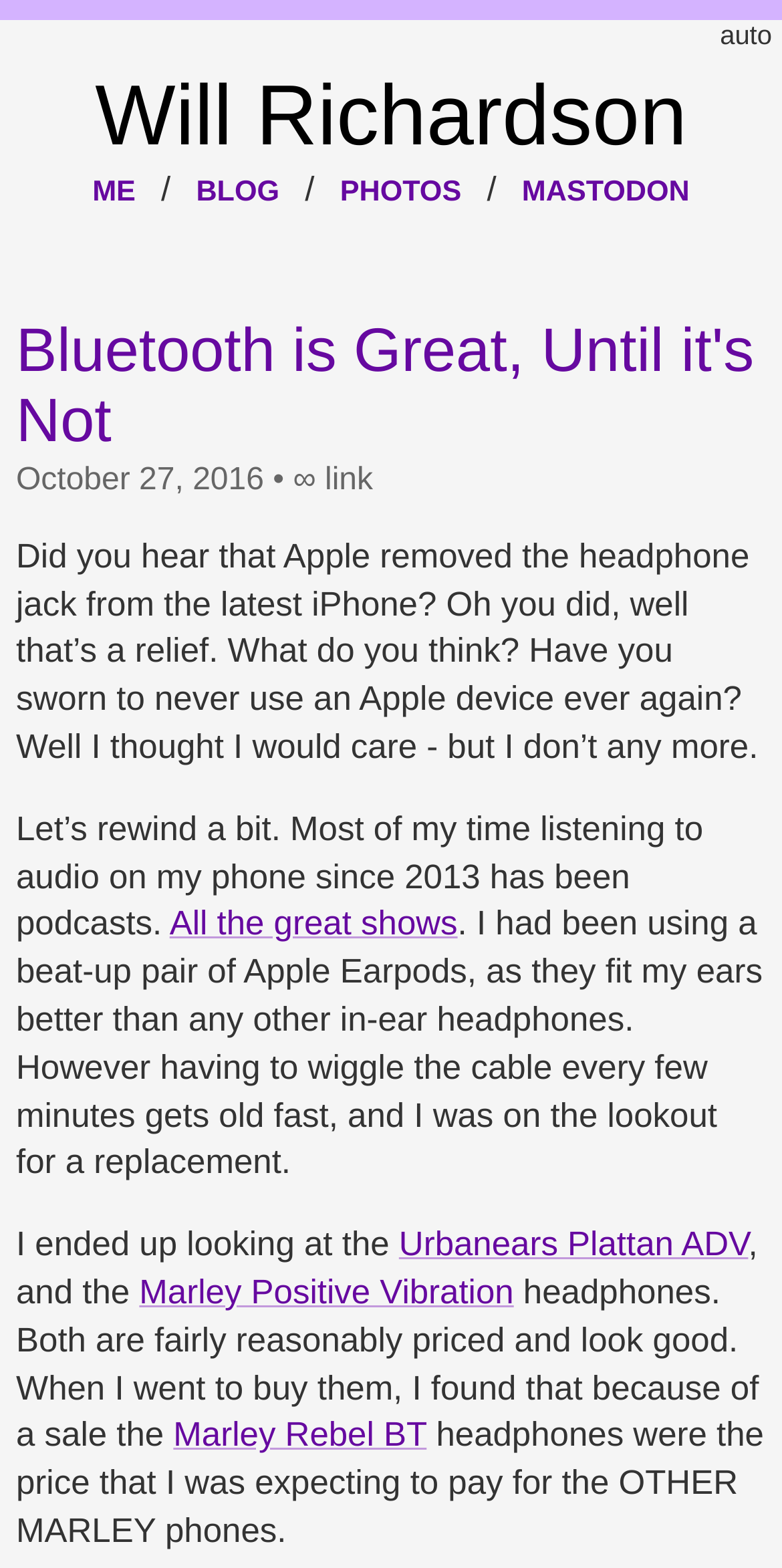Provide a brief response in the form of a single word or phrase:
What is the name of the sale that the author took advantage of?

Not specified